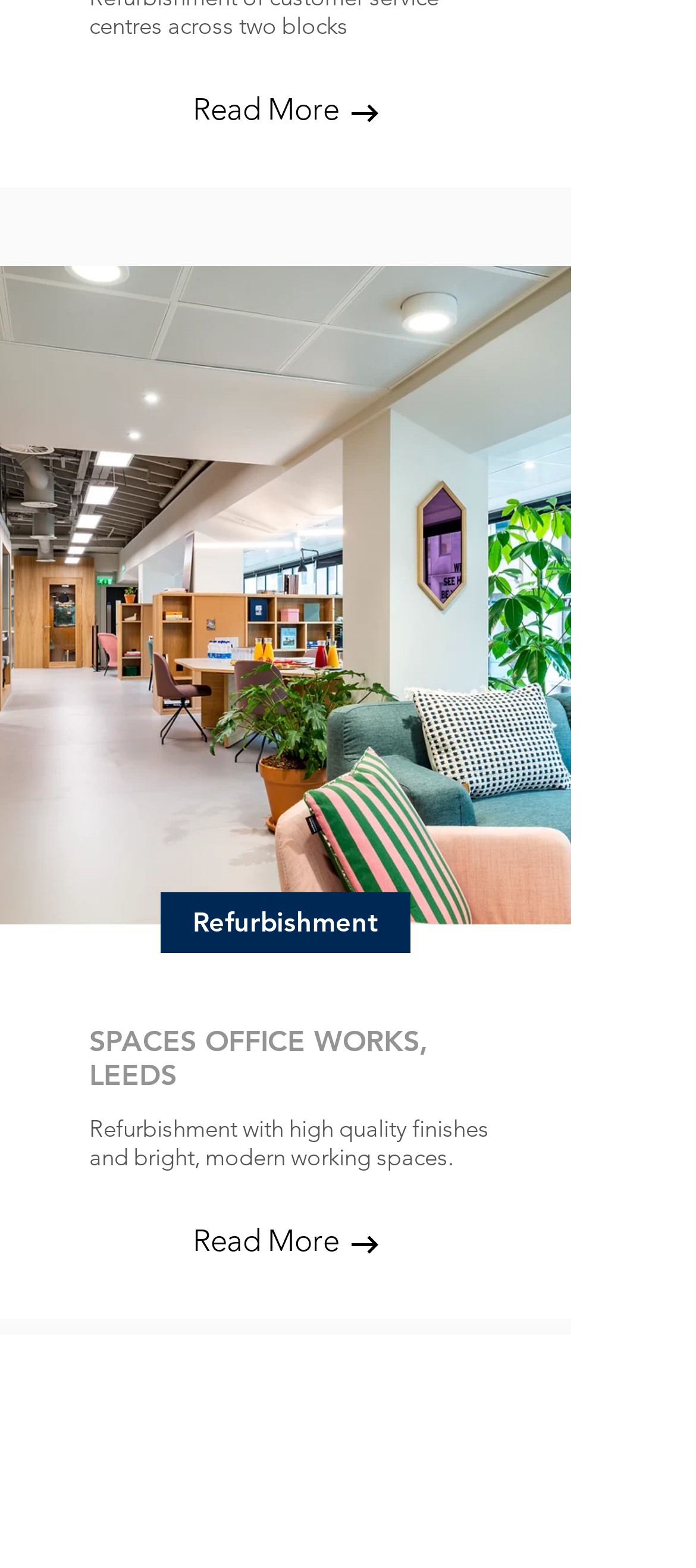What year is the copyright for?
Based on the image, give a one-word or short phrase answer.

2022